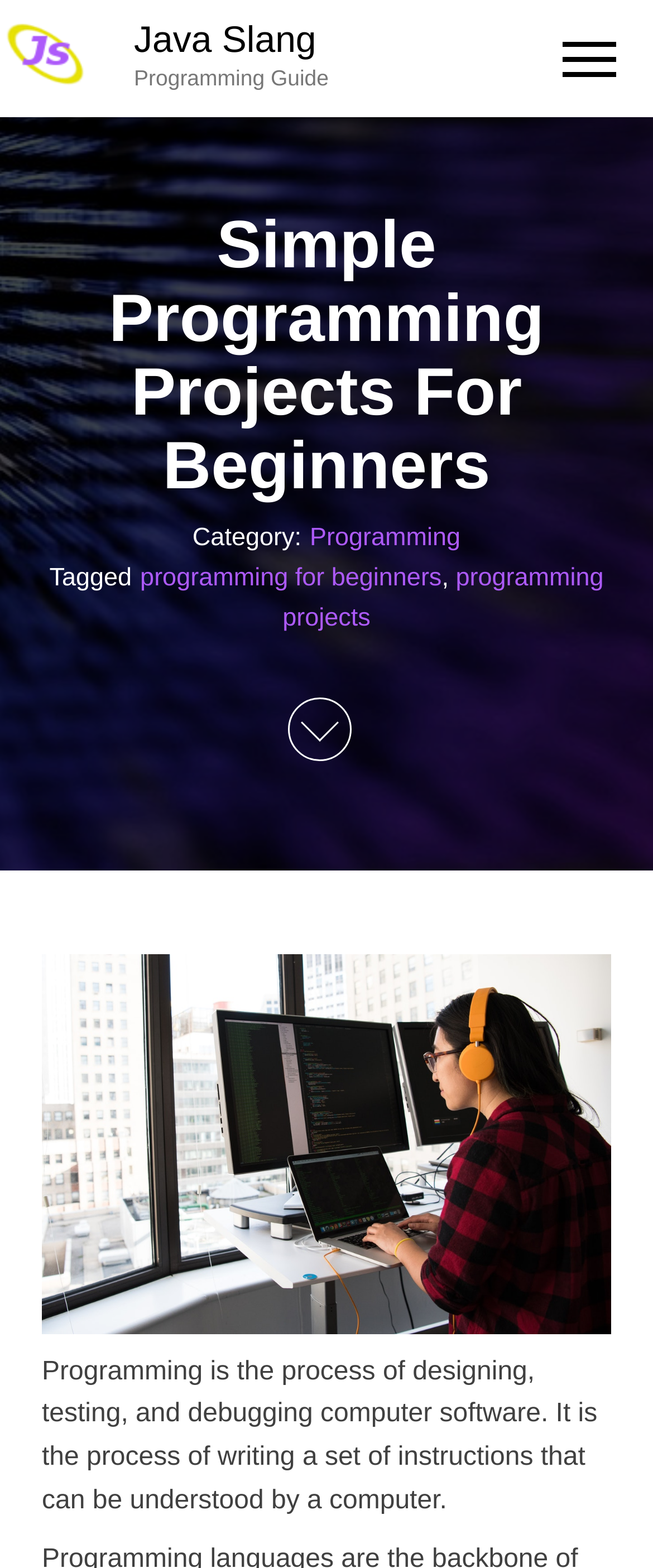What is the topic of the programming guide?
Kindly offer a detailed explanation using the data available in the image.

I found the topic by examining the link 'Java Slang' which is located near the top of the webpage and has an associated image with the same name.